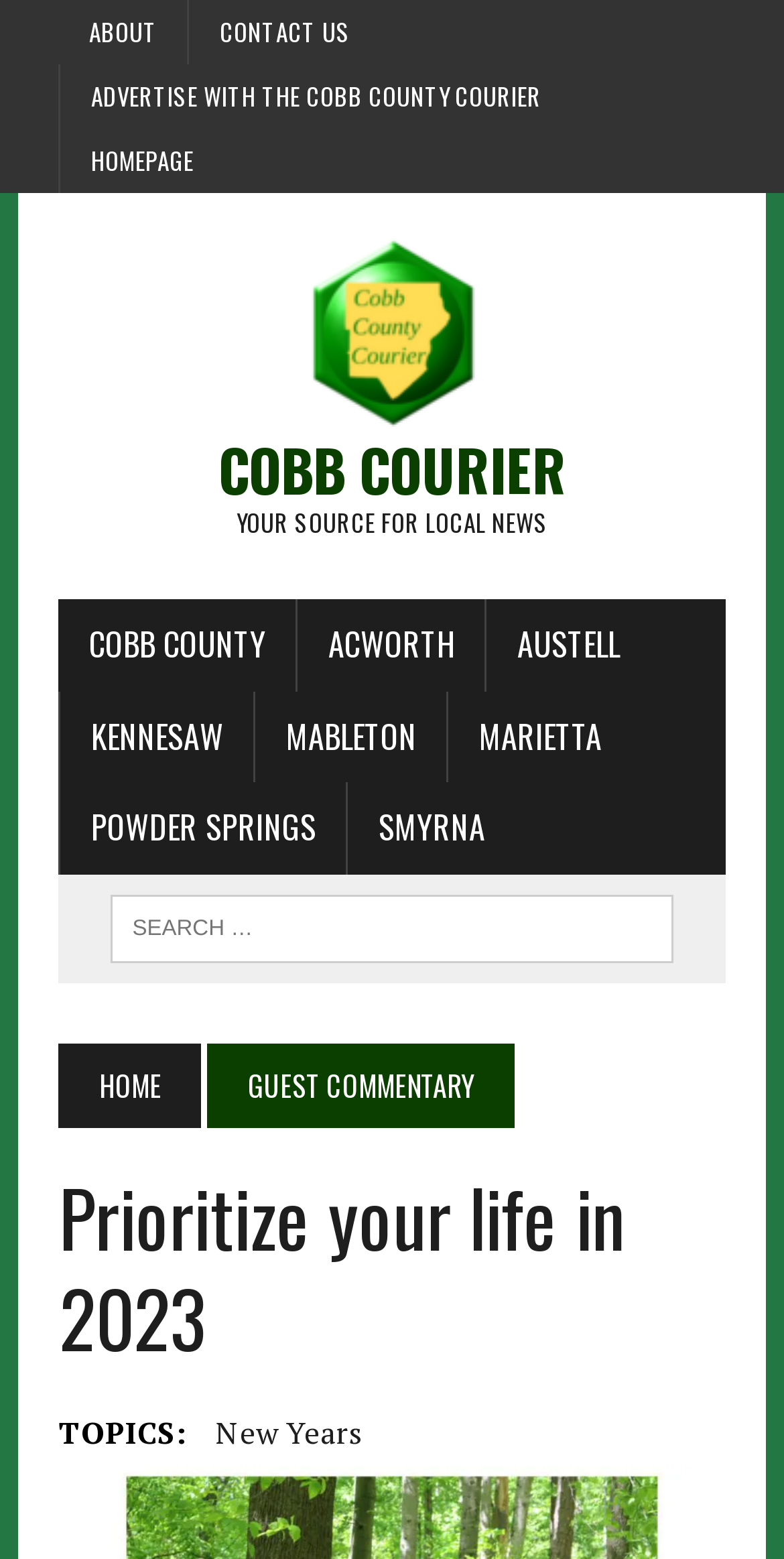Is there a search box on the webpage?
Using the information from the image, answer the question thoroughly.

I found a searchbox element which is a child of a complementary element. This suggests that there is a search box on the webpage.